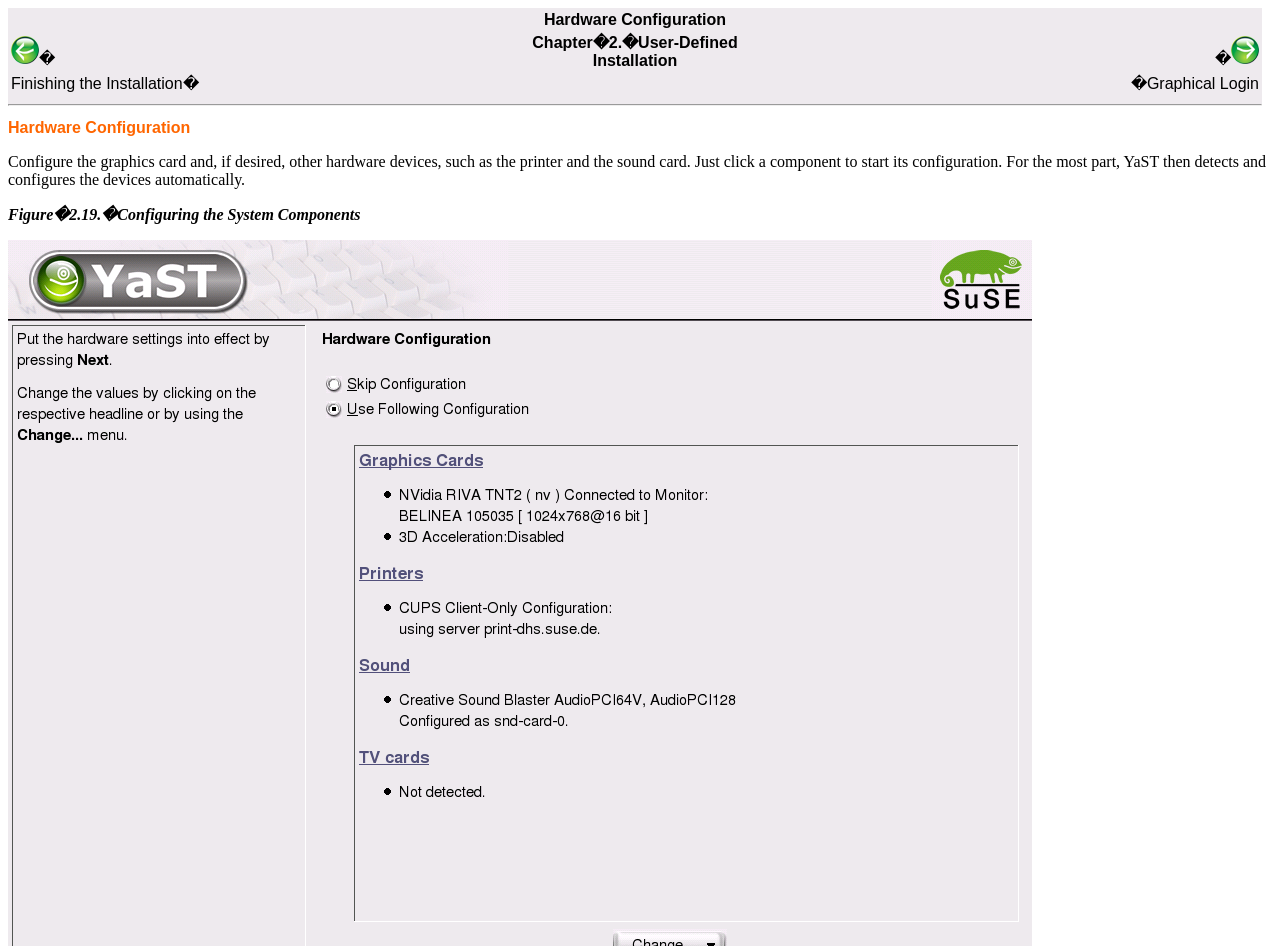Identify the bounding box of the UI element that matches this description: "parent_node: �".

[0.009, 0.052, 0.03, 0.07]